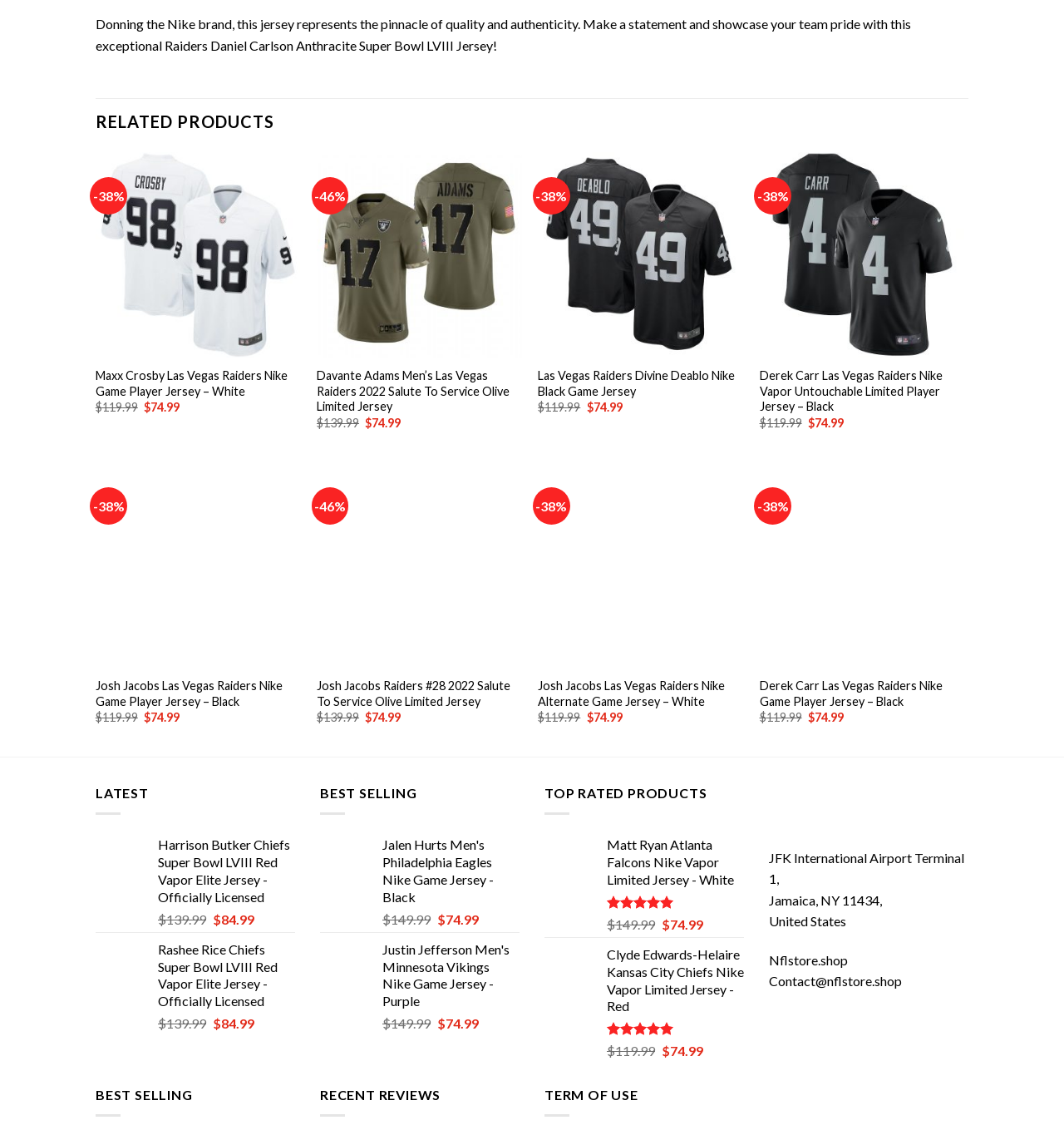Respond to the following query with just one word or a short phrase: 
How many products are listed under 'RELATED PRODUCTS'?

8